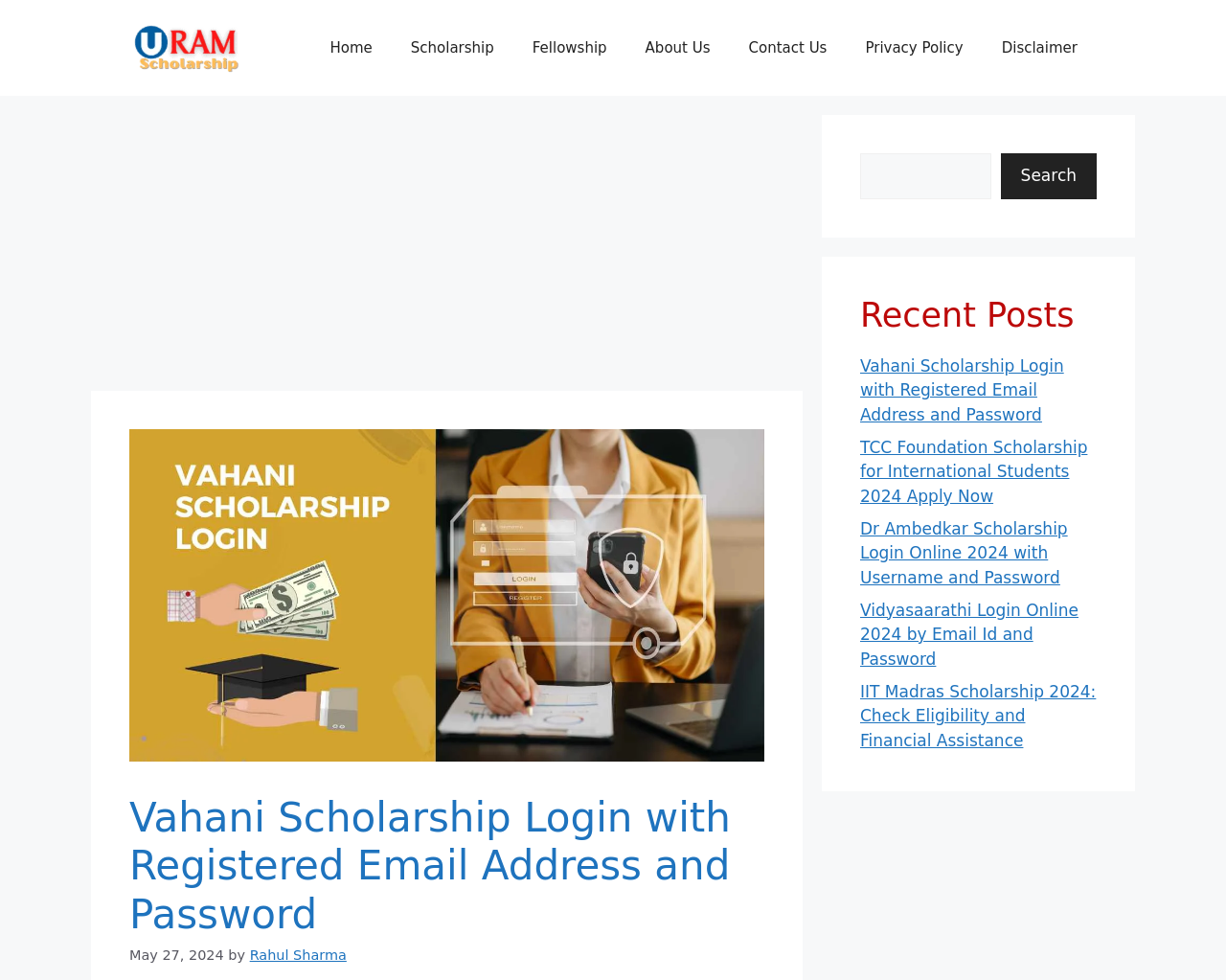Determine the bounding box coordinates for the area that should be clicked to carry out the following instruction: "Go to the Home page".

[0.253, 0.02, 0.319, 0.078]